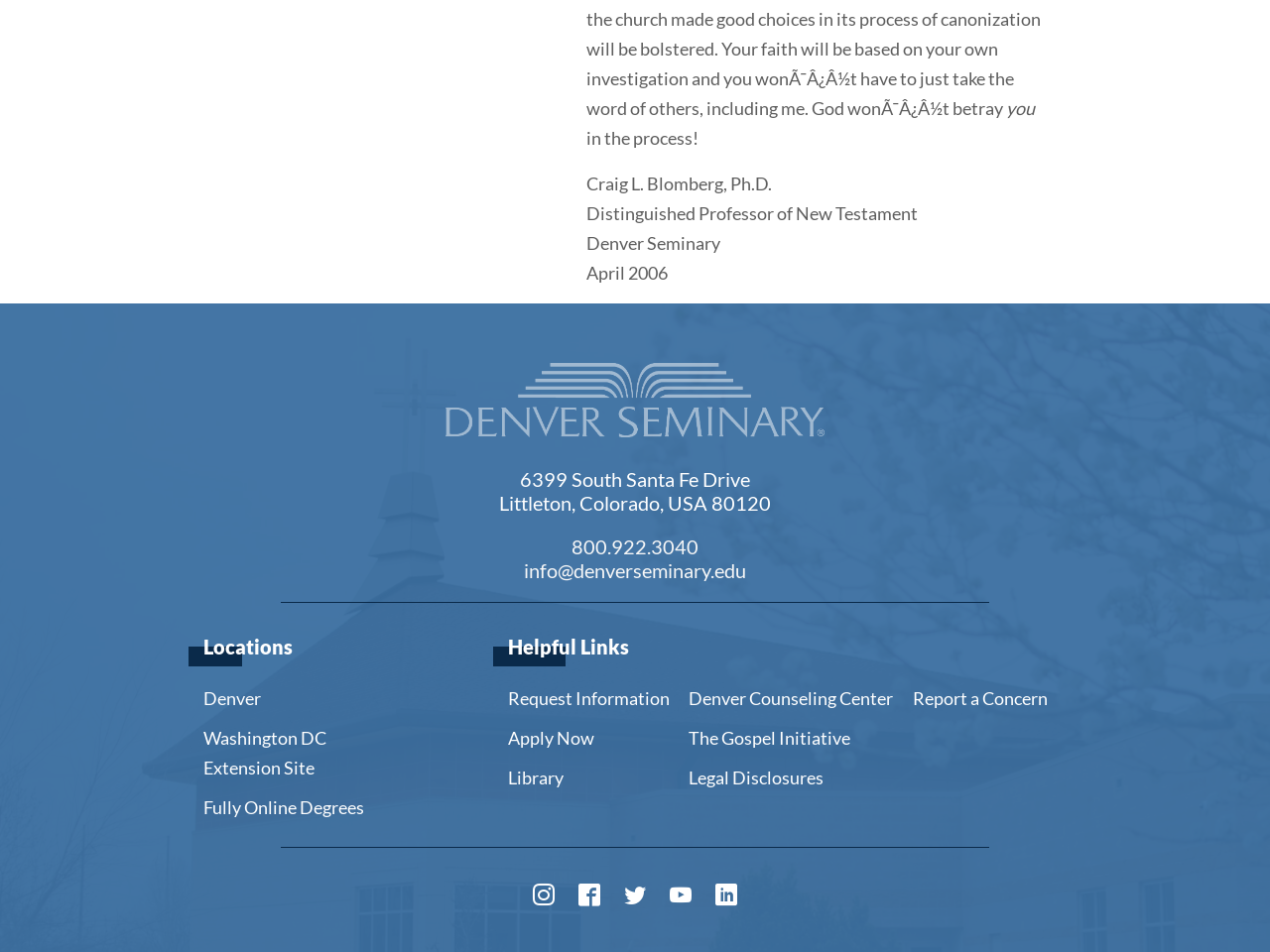Could you provide the bounding box coordinates for the portion of the screen to click to complete this instruction: "call 800.922.3040"?

[0.16, 0.561, 0.84, 0.586]